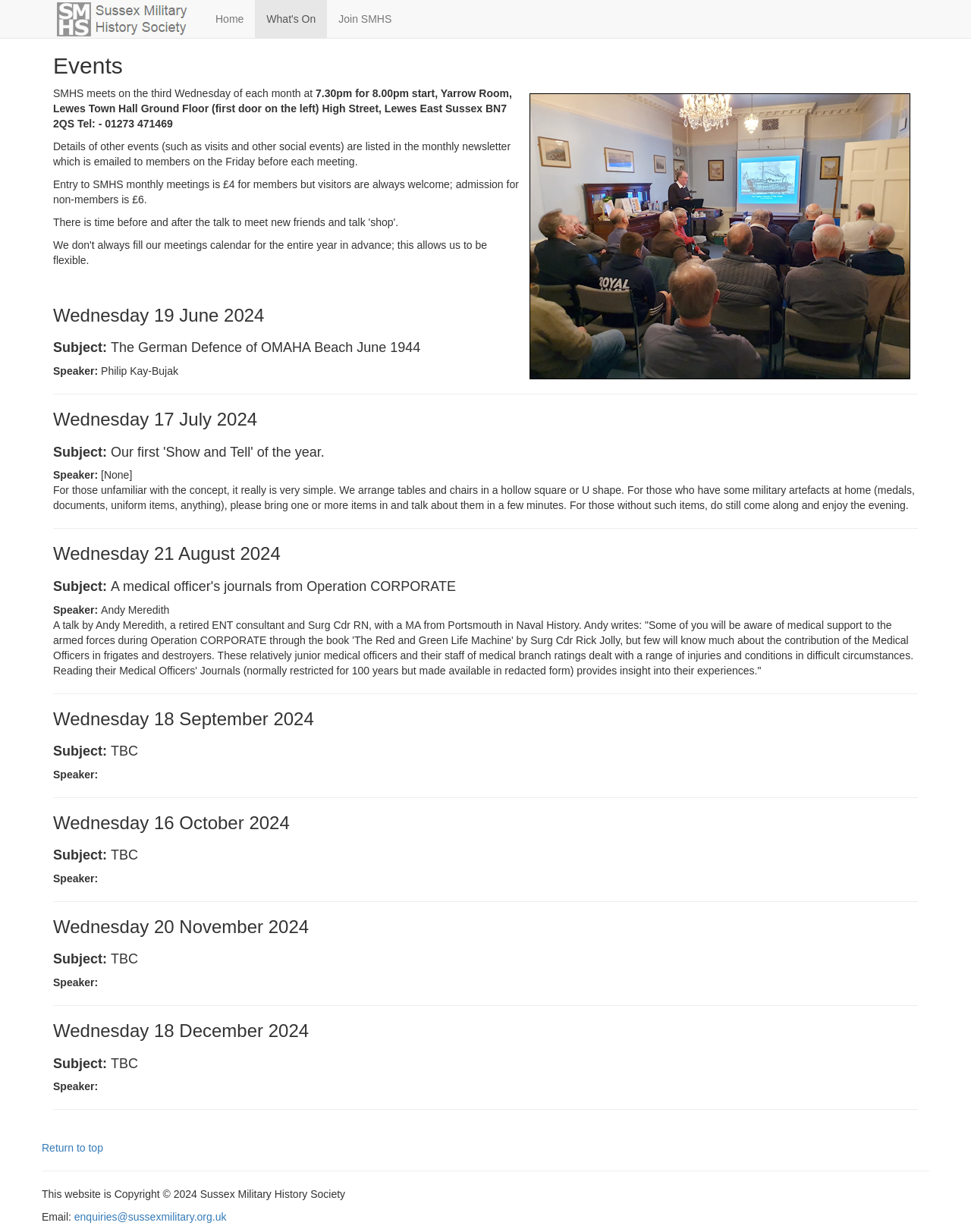Based on the element description, predict the bounding box coordinates (top-left x, top-left y, bottom-right x, bottom-right y) for the UI element in the screenshot: Join SMHS

[0.337, 0.0, 0.415, 0.031]